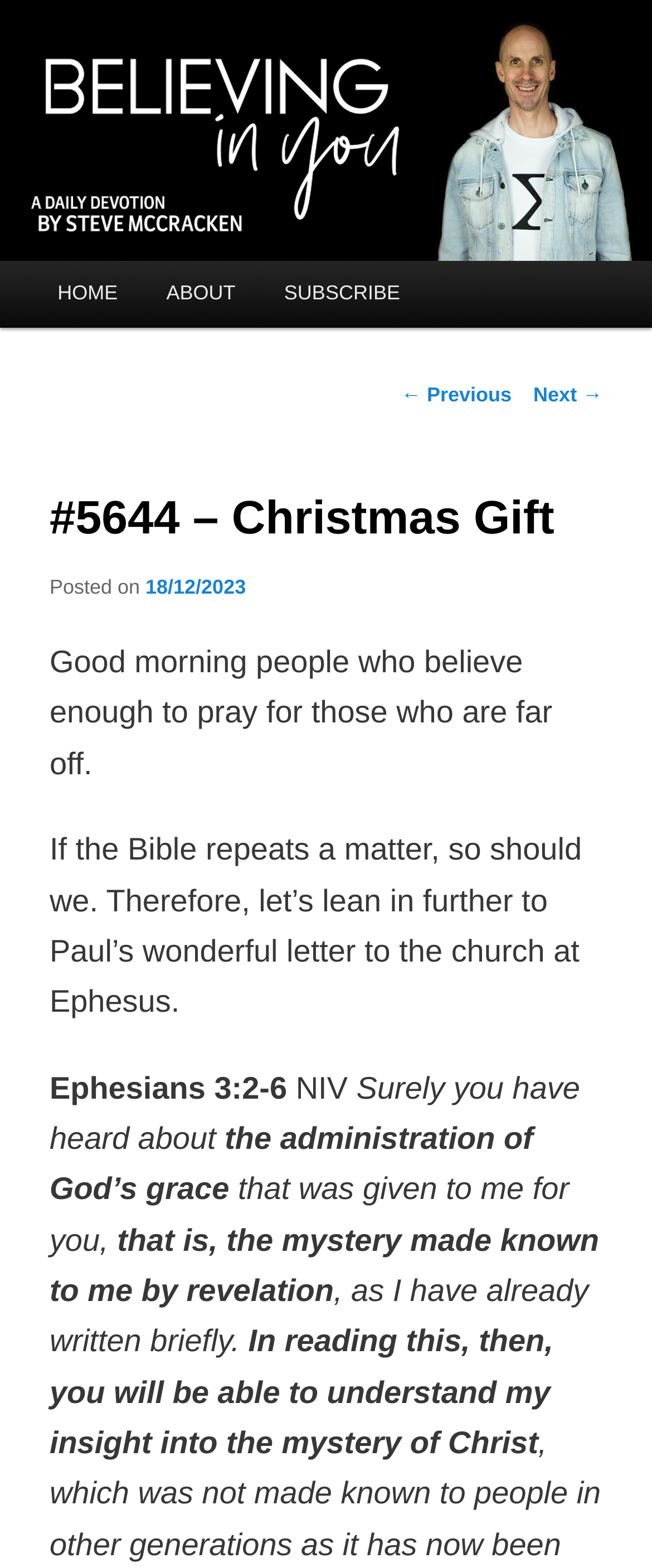Find and extract the text of the primary heading on the webpage.

Believing In You